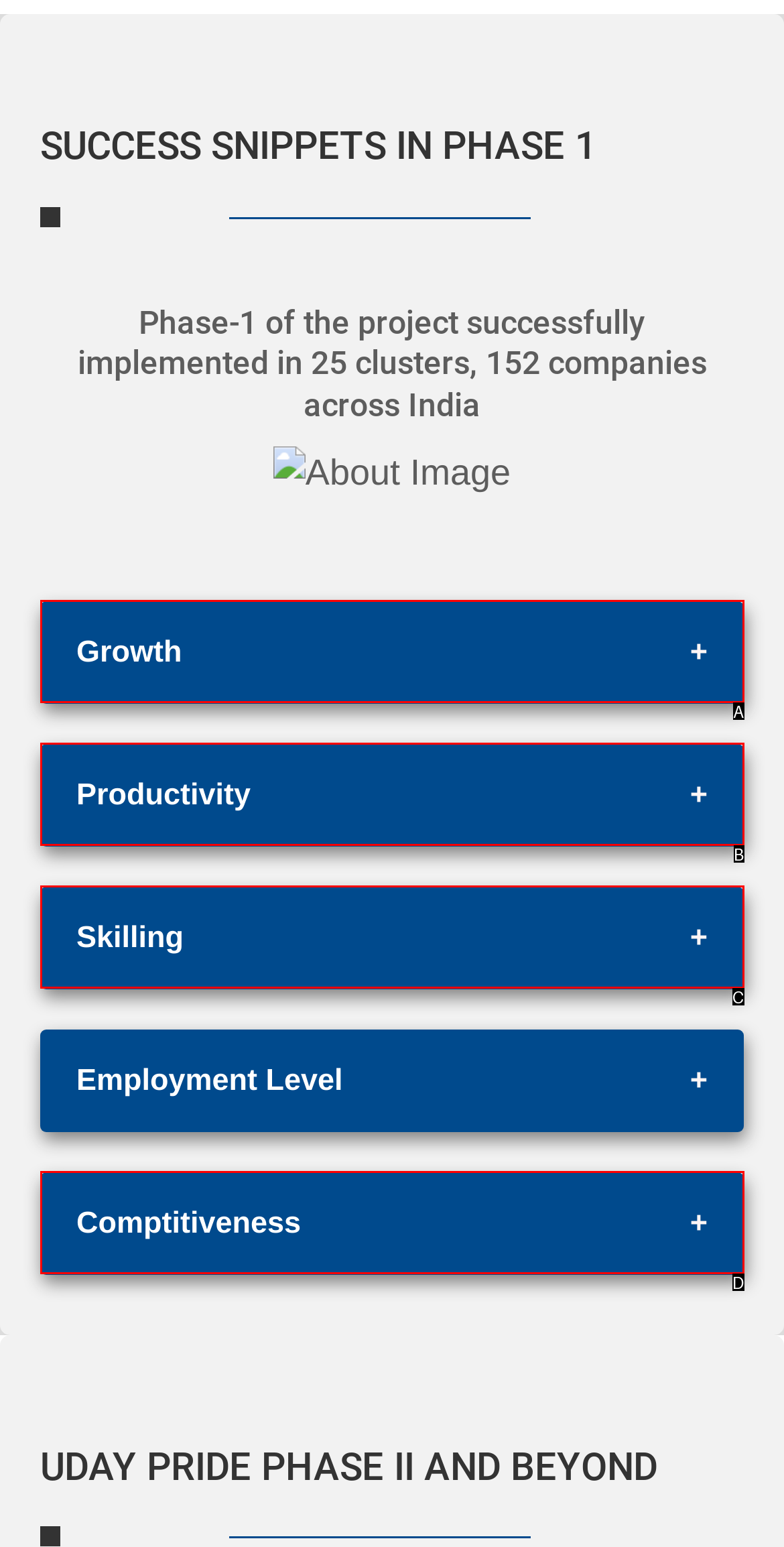Choose the option that matches the following description: Growth
Reply with the letter of the selected option directly.

A